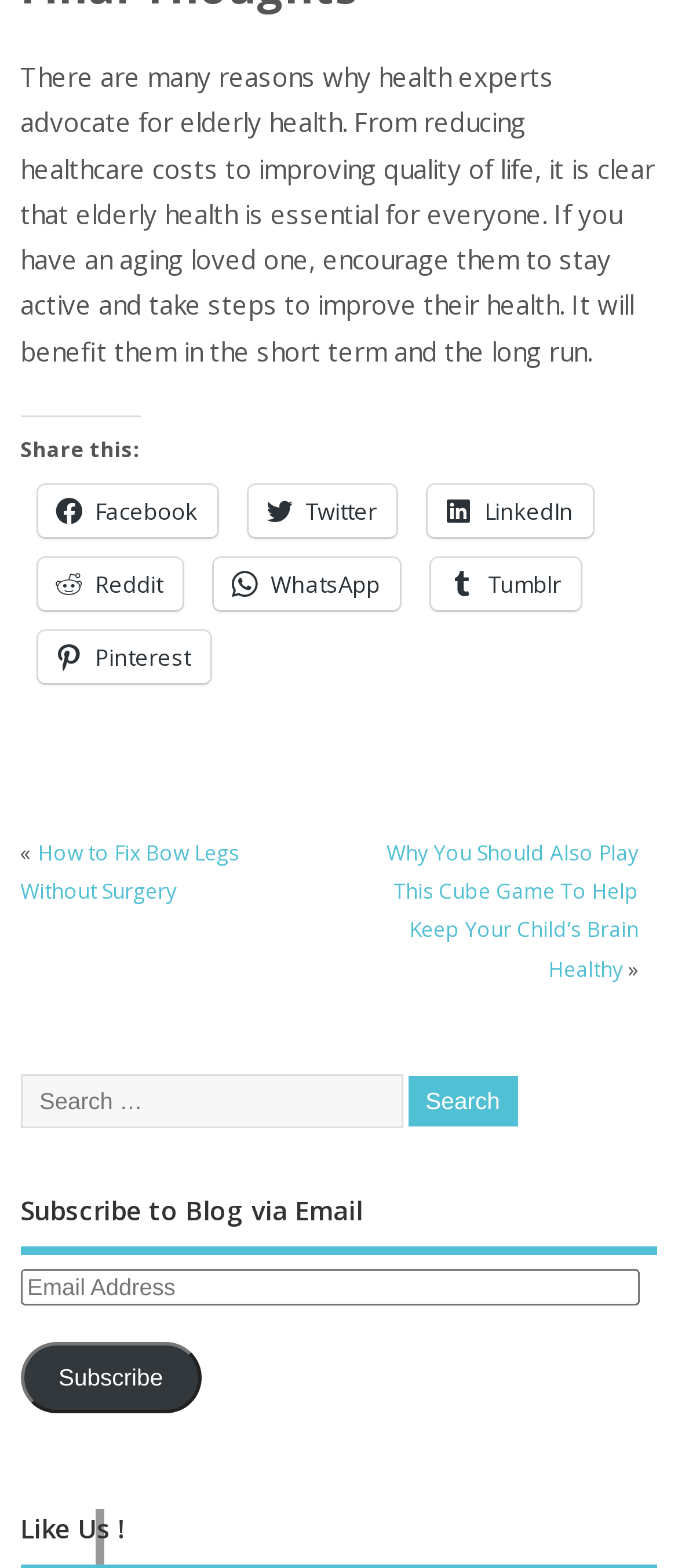Locate the bounding box coordinates of the item that should be clicked to fulfill the instruction: "Like Us on social media".

[0.03, 0.963, 0.184, 0.986]